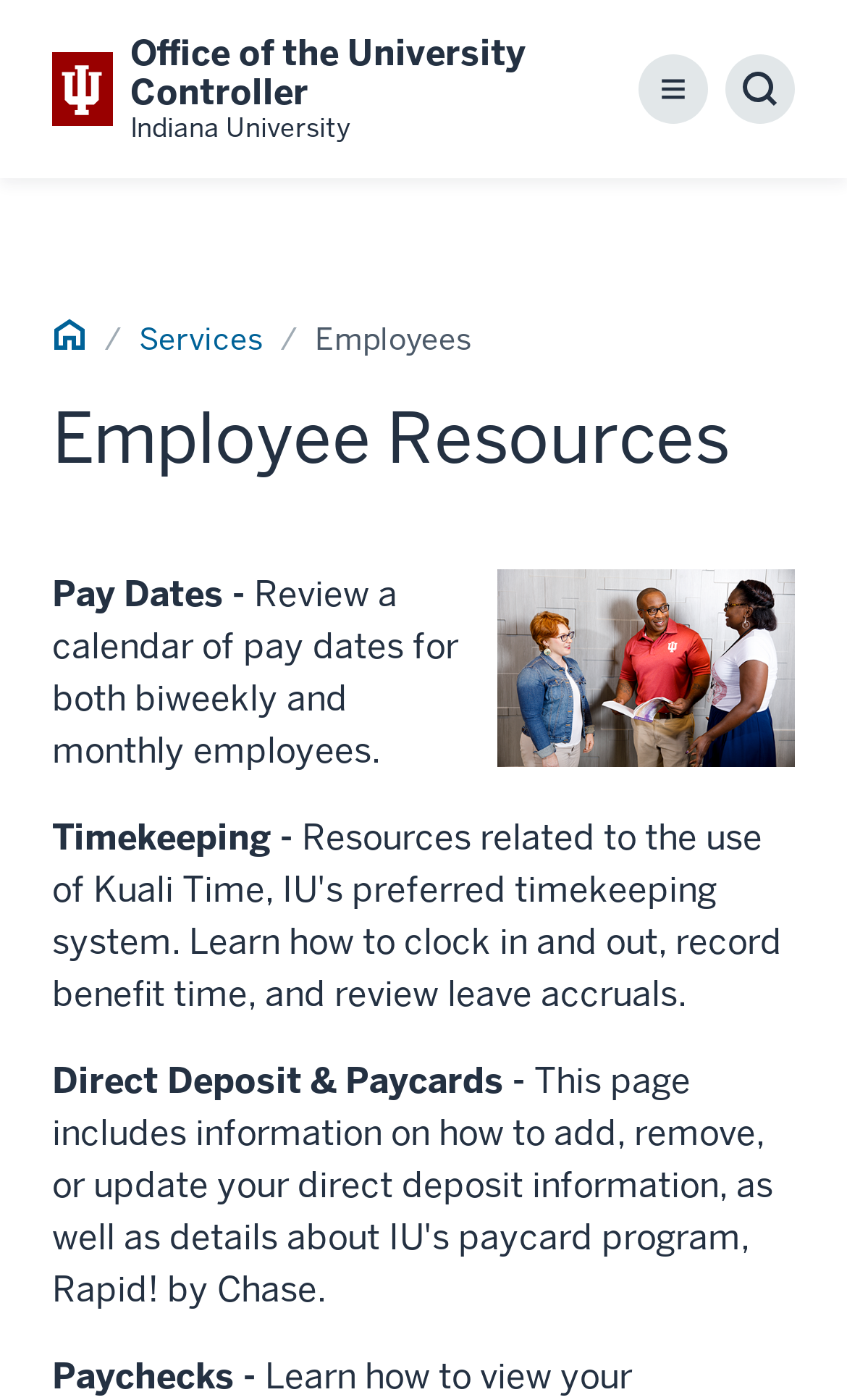Provide the bounding box coordinates for the UI element that is described by this text: "Home". The coordinates should be in the form of four float numbers between 0 and 1: [left, top, right, bottom].

[0.062, 0.23, 0.103, 0.258]